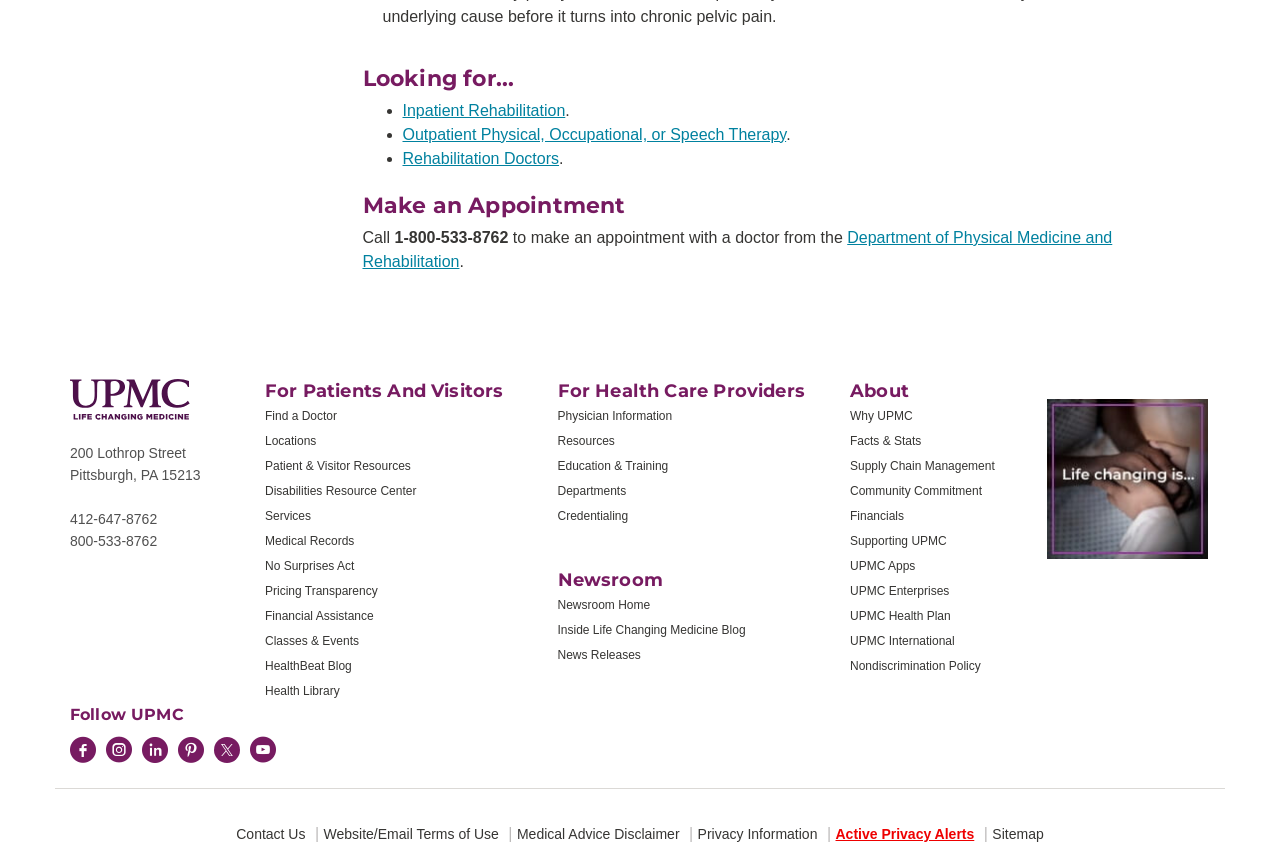Carefully examine the image and provide an in-depth answer to the question: What is the address of UPMC?

I found the address by looking at the bottom left corner of the webpage, where it lists the address as '200 Lothrop Street, Pittsburgh, PA 15213'.